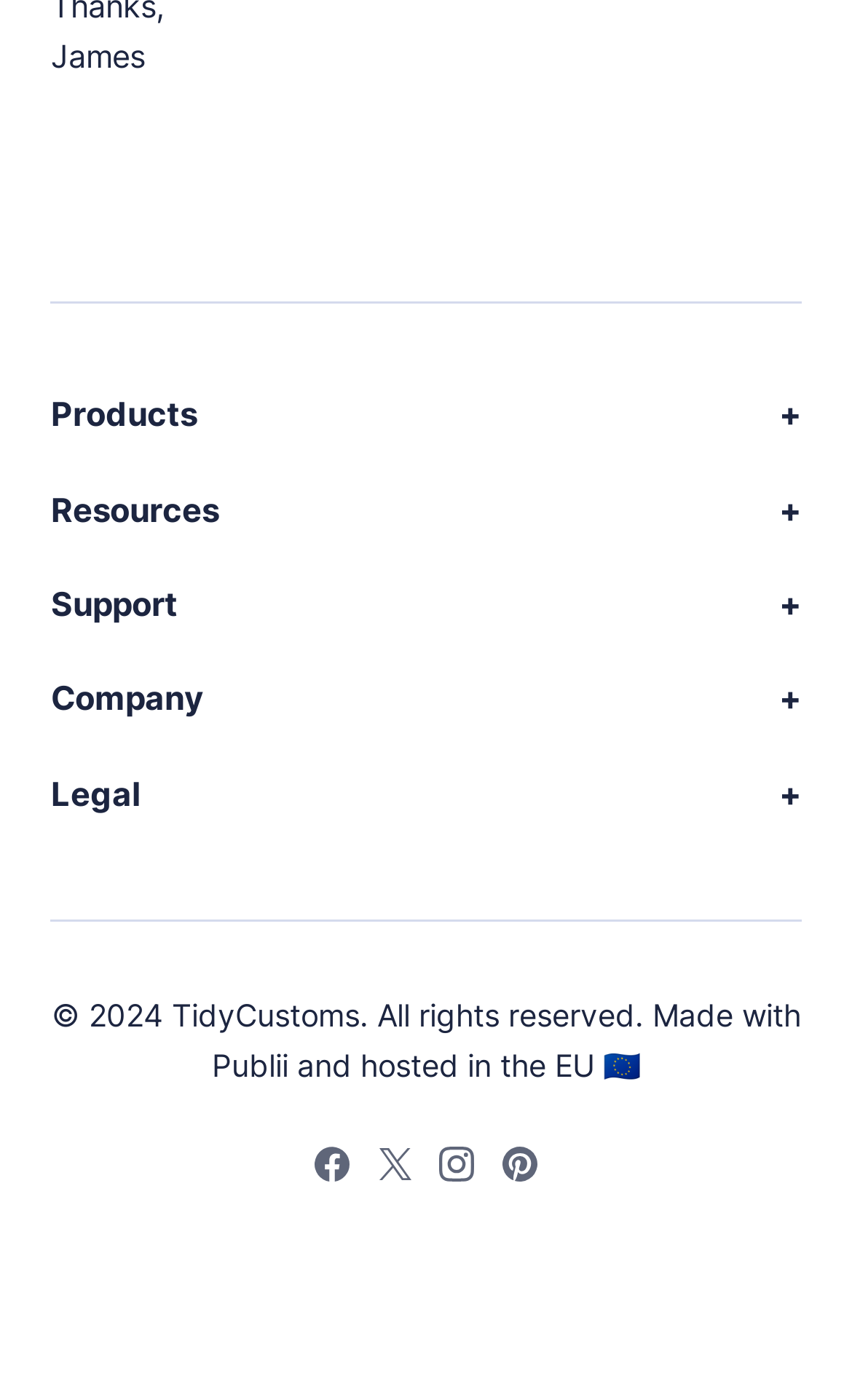Bounding box coordinates should be provided in the format (top-left x, top-left y, bottom-right x, bottom-right y) with all values between 0 and 1. Identify the bounding box for this UI element: Press & Brand Assets

[0.06, 0.762, 0.452, 0.791]